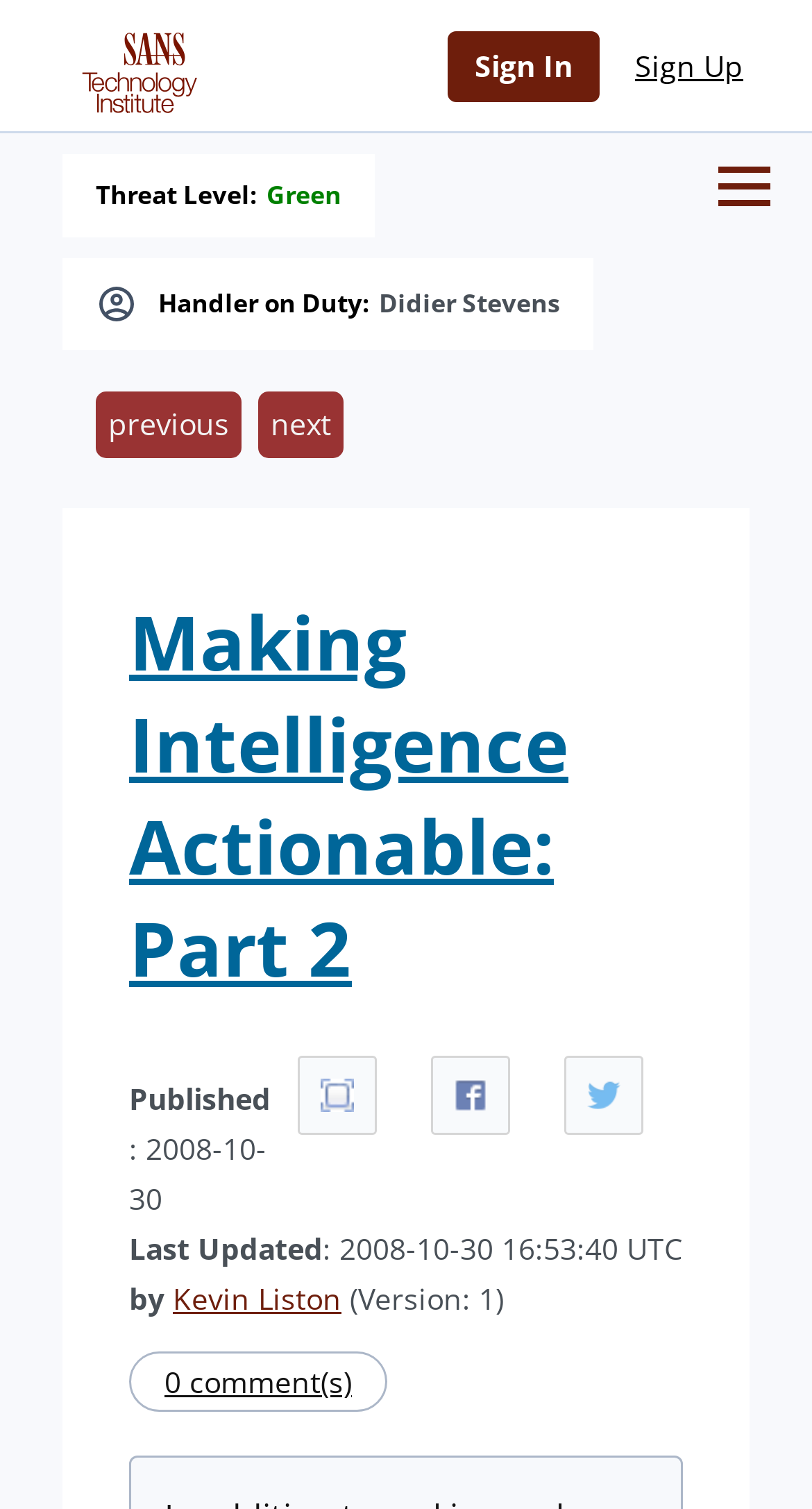Pinpoint the bounding box coordinates of the area that should be clicked to complete the following instruction: "View next article". The coordinates must be given as four float numbers between 0 and 1, i.e., [left, top, right, bottom].

[0.318, 0.259, 0.423, 0.303]